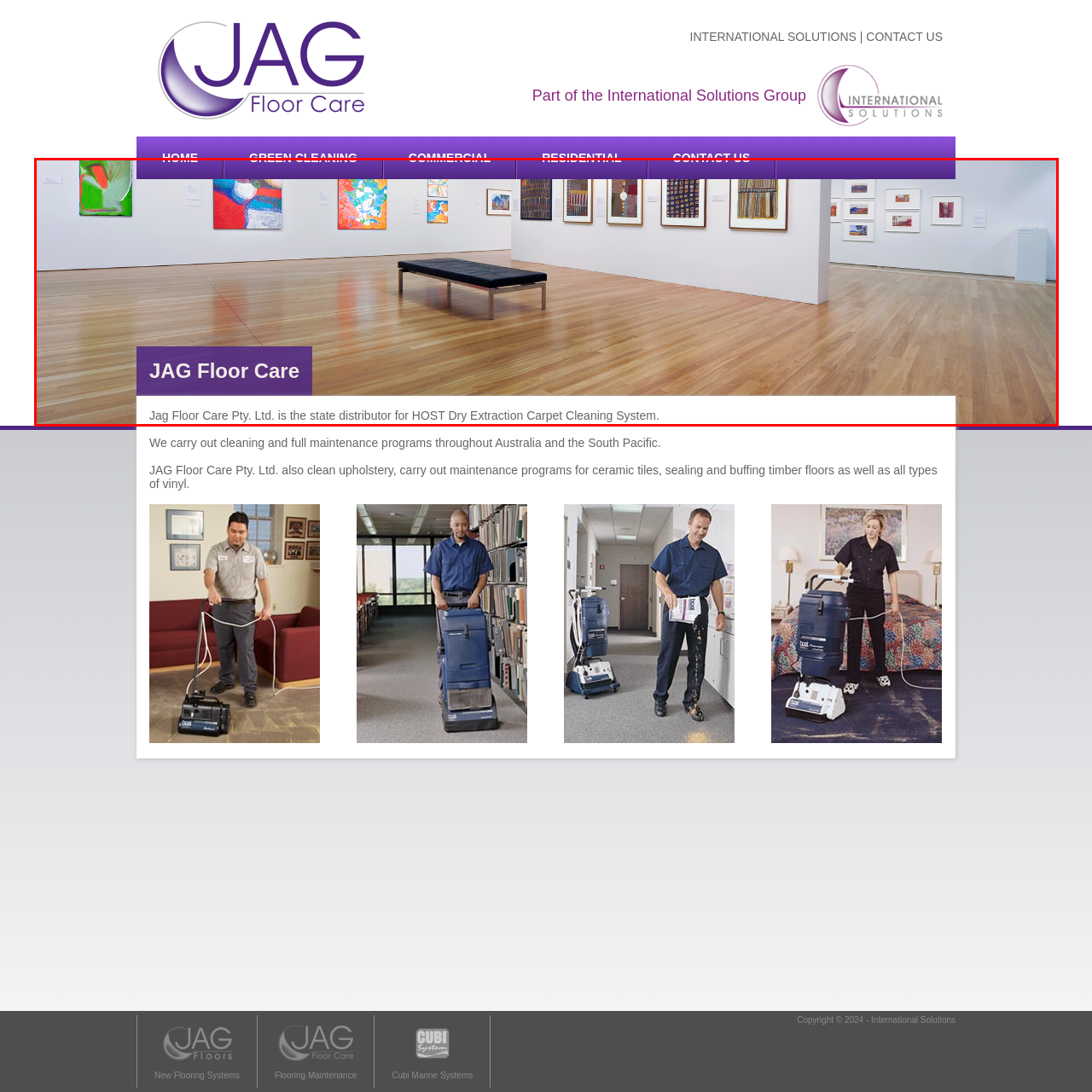Pay attention to the section of the image delineated by the white outline and provide a detailed response to the subsequent question, based on your observations: 
What type of floor is in the gallery?

The question inquires about the type of floor in the gallery. By analyzing the image, I observe that the bench is positioned on a floor that appears to be made of wood. The caption corroborates this observation by describing the floor as 'light wooden', which confirms that the answer is 'wooden'.